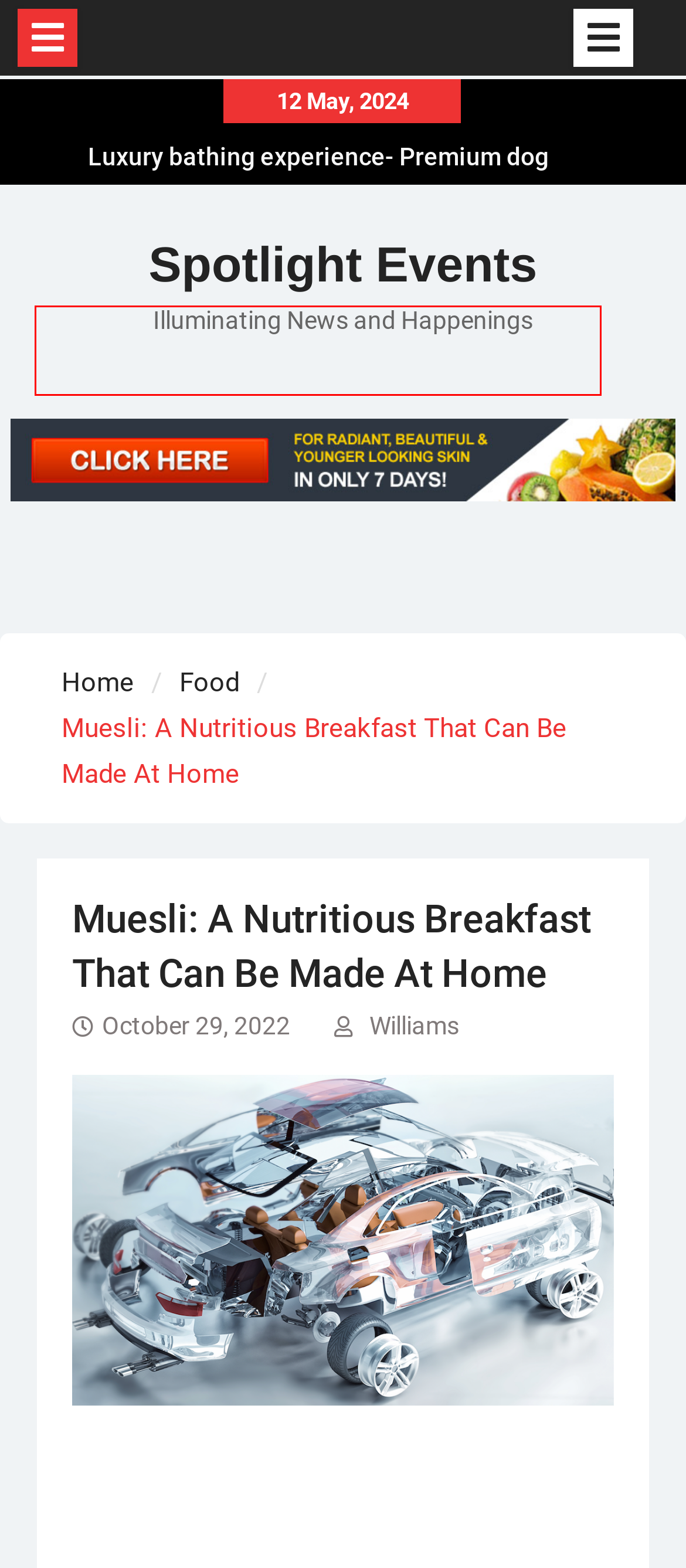You are given a screenshot of a webpage with a red bounding box around an element. Choose the most fitting webpage description for the page that appears after clicking the element within the red bounding box. Here are the candidates:
A. Business Archives - Spotlight Events
B. social media Archives - Spotlight Events
C. Food Archives - Spotlight Events
D. March 2022 - Spotlight Events
E. Charting a New Course: Dr. Wes Heroman's Educational Revolution - Spotlight Events
F. Luxury bathing experience- Premium dog shampoos for pampered pooches - Spotlight Events
G. Williams, Author at Spotlight Events
H. Gaming Archives - Spotlight Events

F